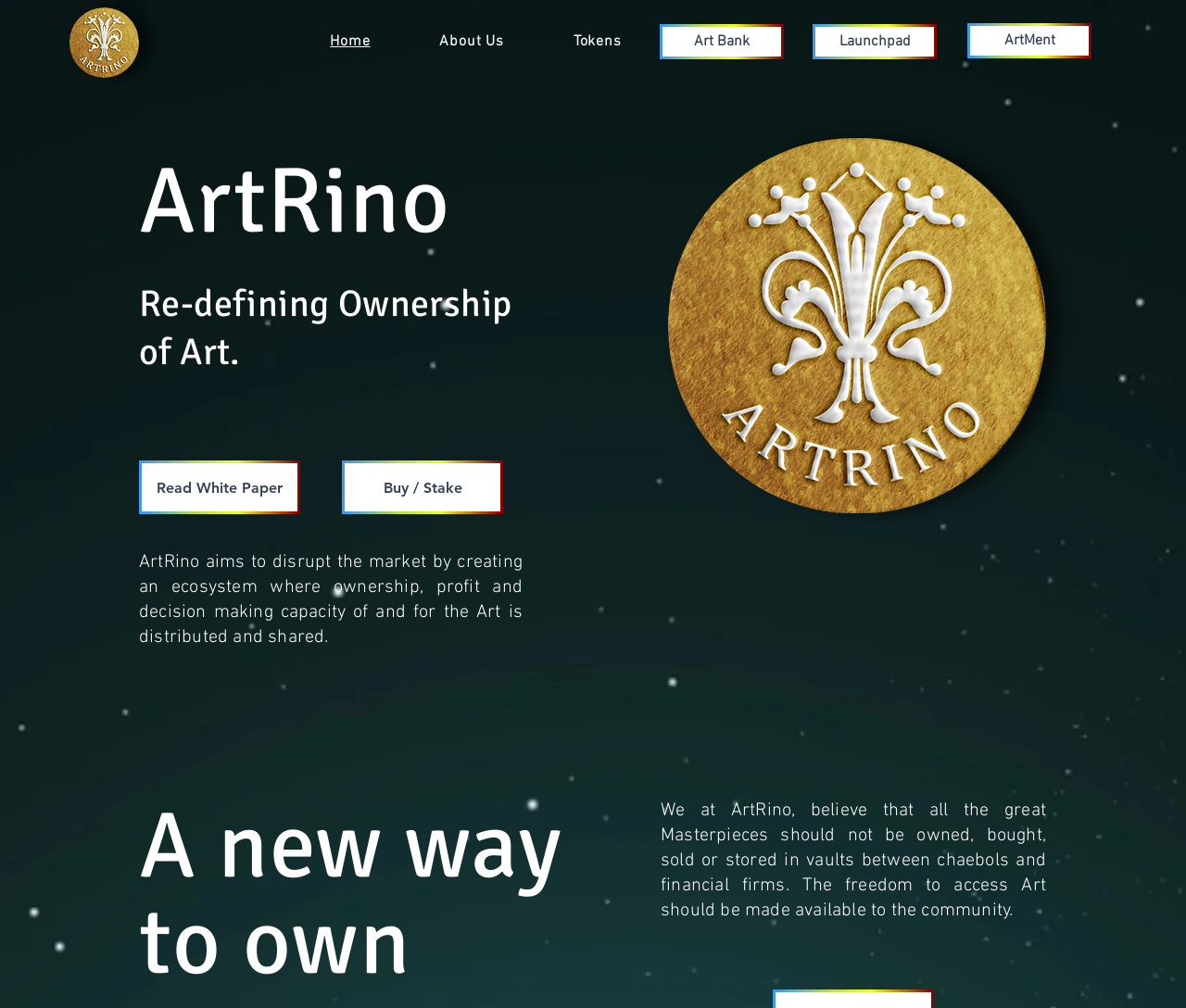Determine the bounding box coordinates for the area you should click to complete the following instruction: "Click the 'Home' link".

[0.25, 0.023, 0.341, 0.06]